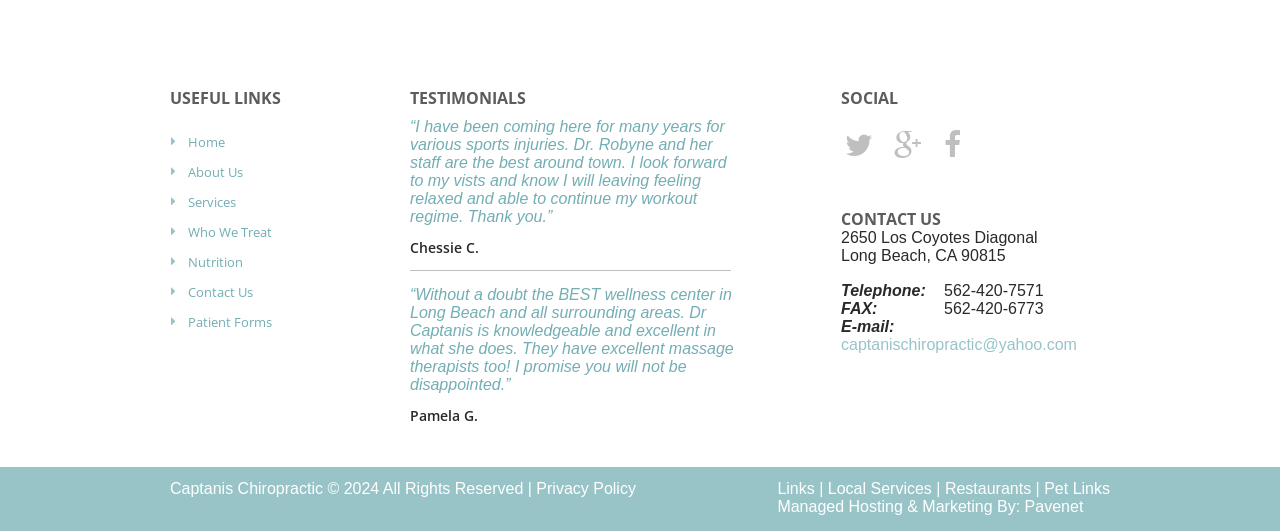From the webpage screenshot, predict the bounding box coordinates (top-left x, top-left y, bottom-right x, bottom-right y) for the UI element described here: captanischiropractic@yahoo.com

[0.657, 0.633, 0.841, 0.665]